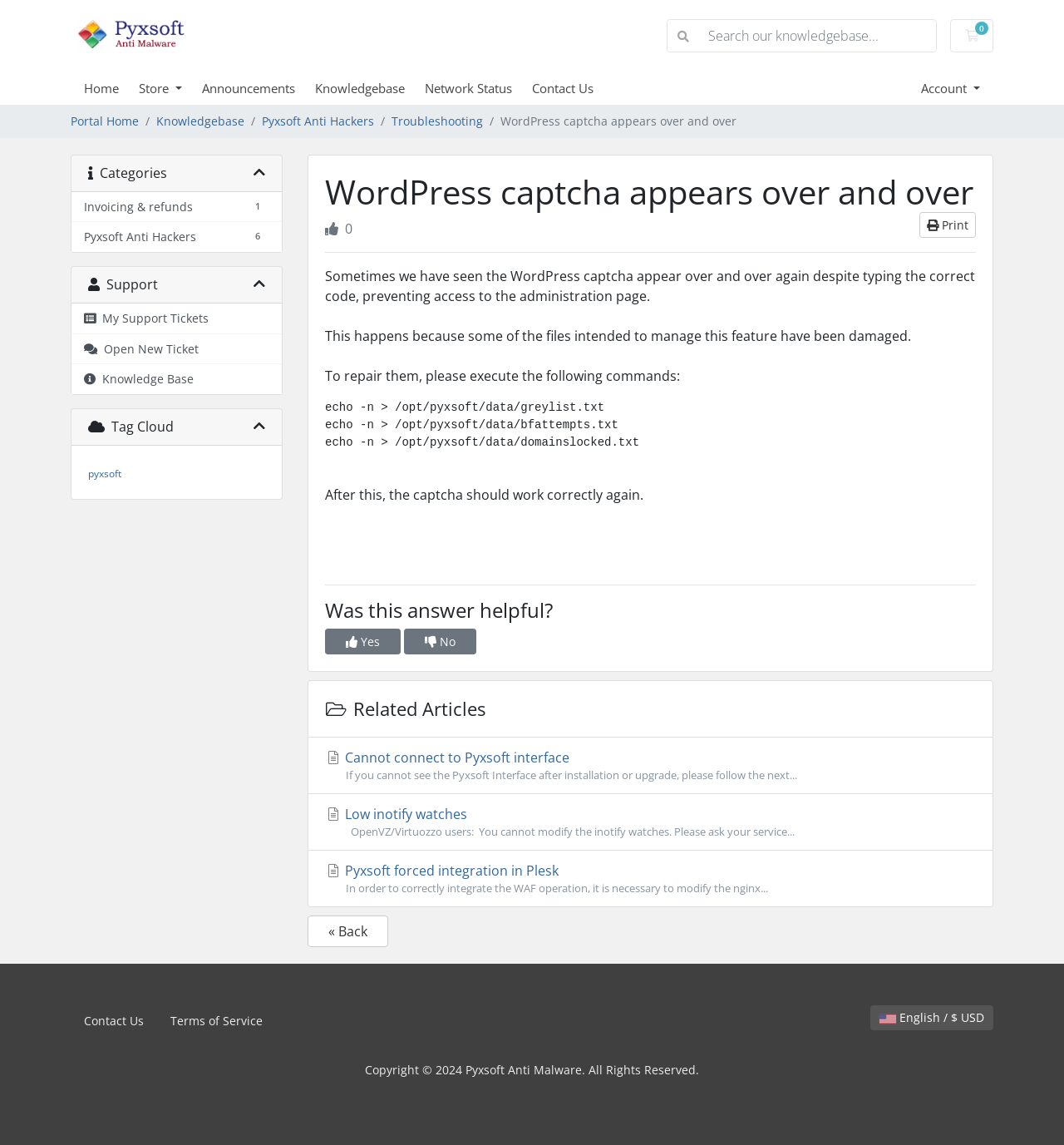Specify the bounding box coordinates of the element's region that should be clicked to achieve the following instruction: "Go to Home page". The bounding box coordinates consist of four float numbers between 0 and 1, in the format [left, top, right, bottom].

[0.079, 0.07, 0.13, 0.084]